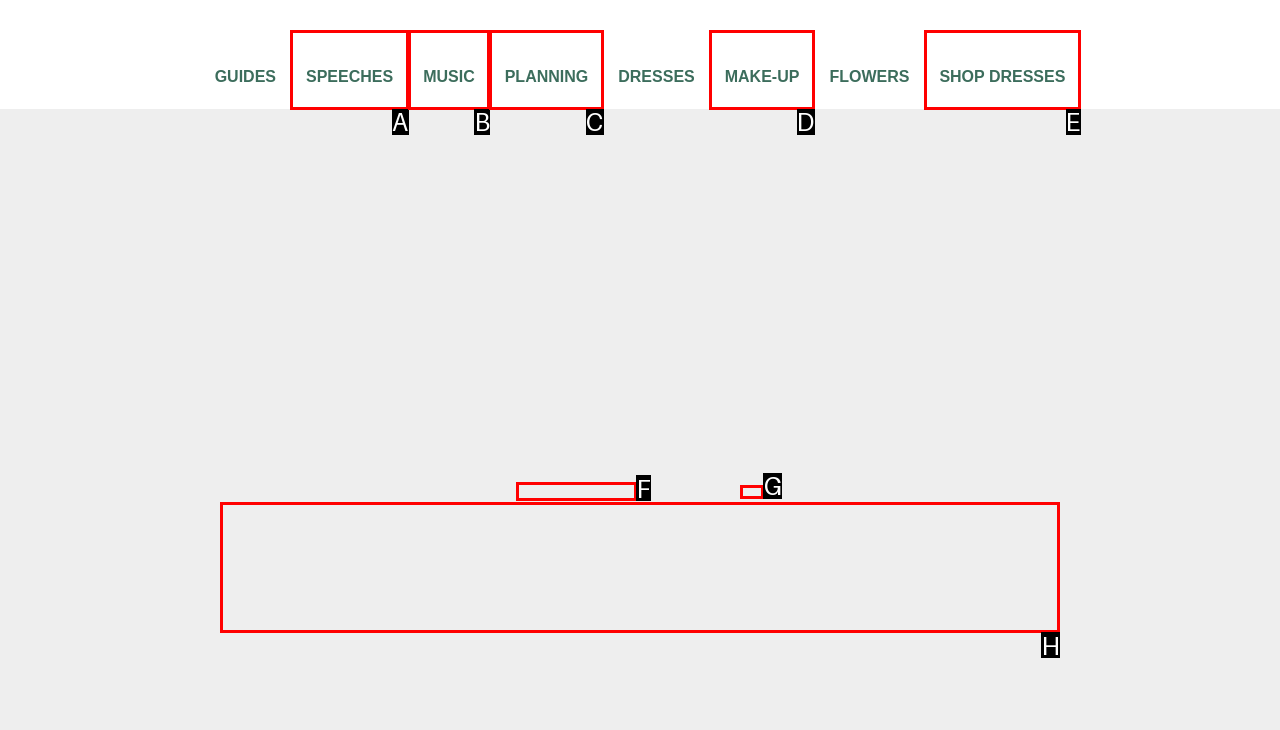Select the letter of the option that should be clicked to achieve the specified task: Read the article about Spring wedding flowers. Respond with just the letter.

H